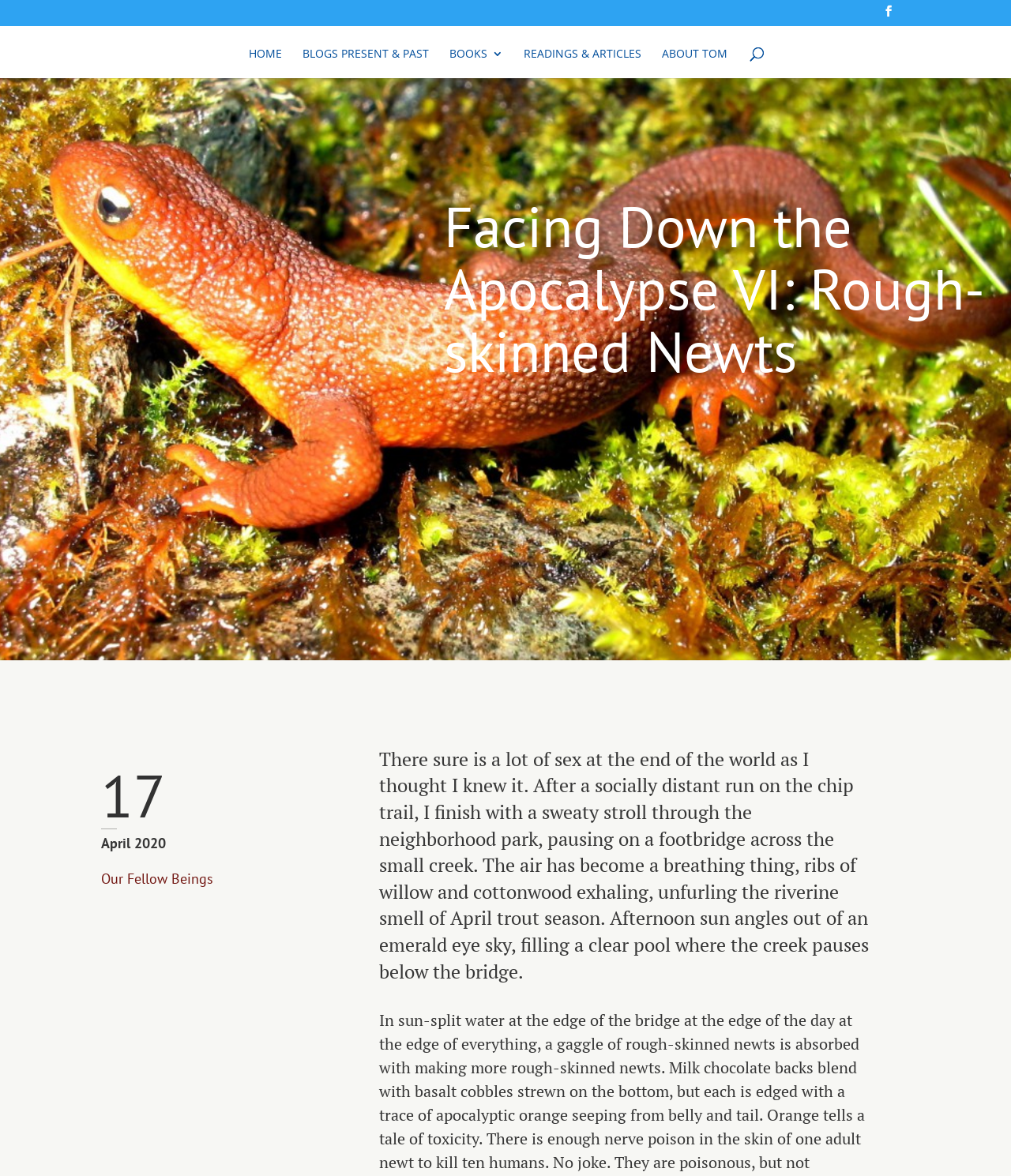Provide the bounding box for the UI element matching this description: "Readings & Articles".

[0.518, 0.041, 0.634, 0.067]